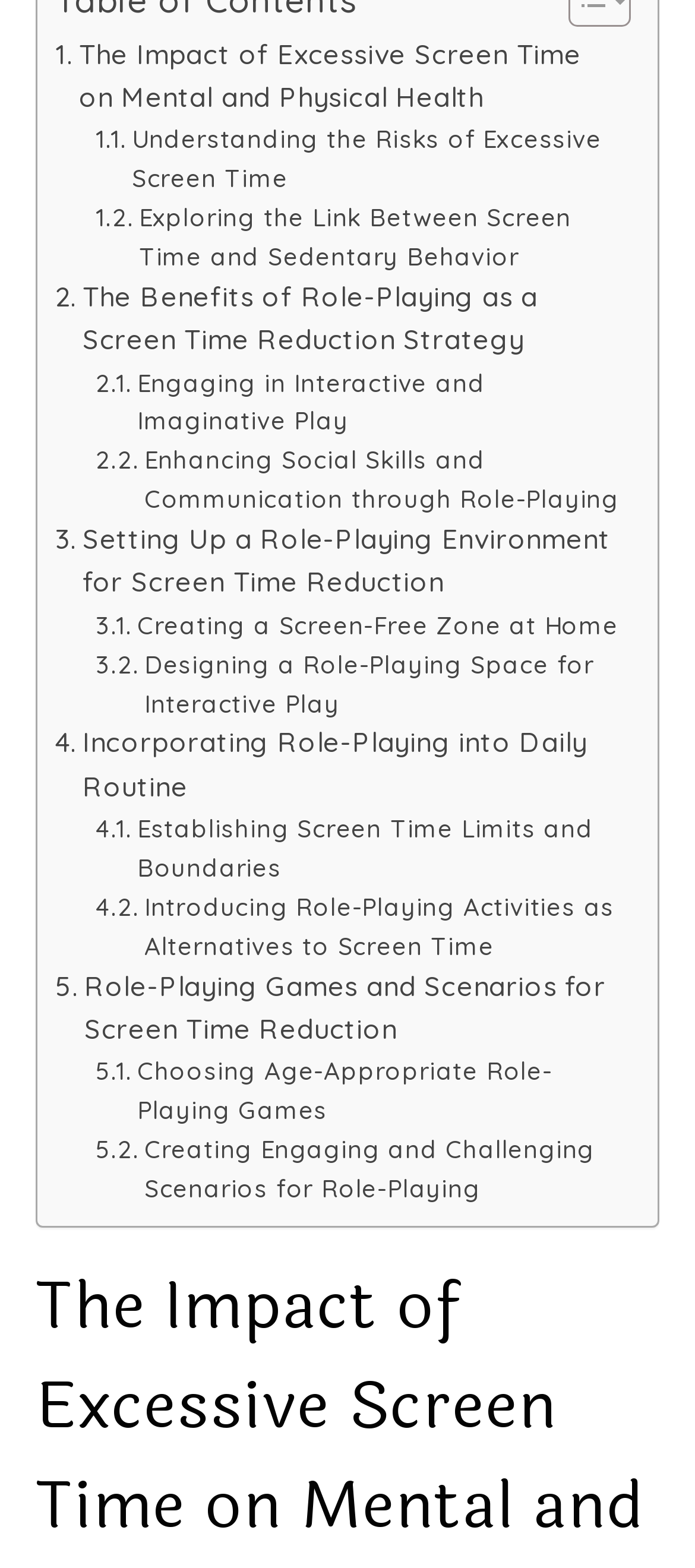For the following element description, predict the bounding box coordinates in the format (top-left x, top-left y, bottom-right x, bottom-right y). All values should be floating point numbers between 0 and 1. Description: Incorporating Role-Playing into Daily Routine

[0.079, 0.461, 0.895, 0.516]